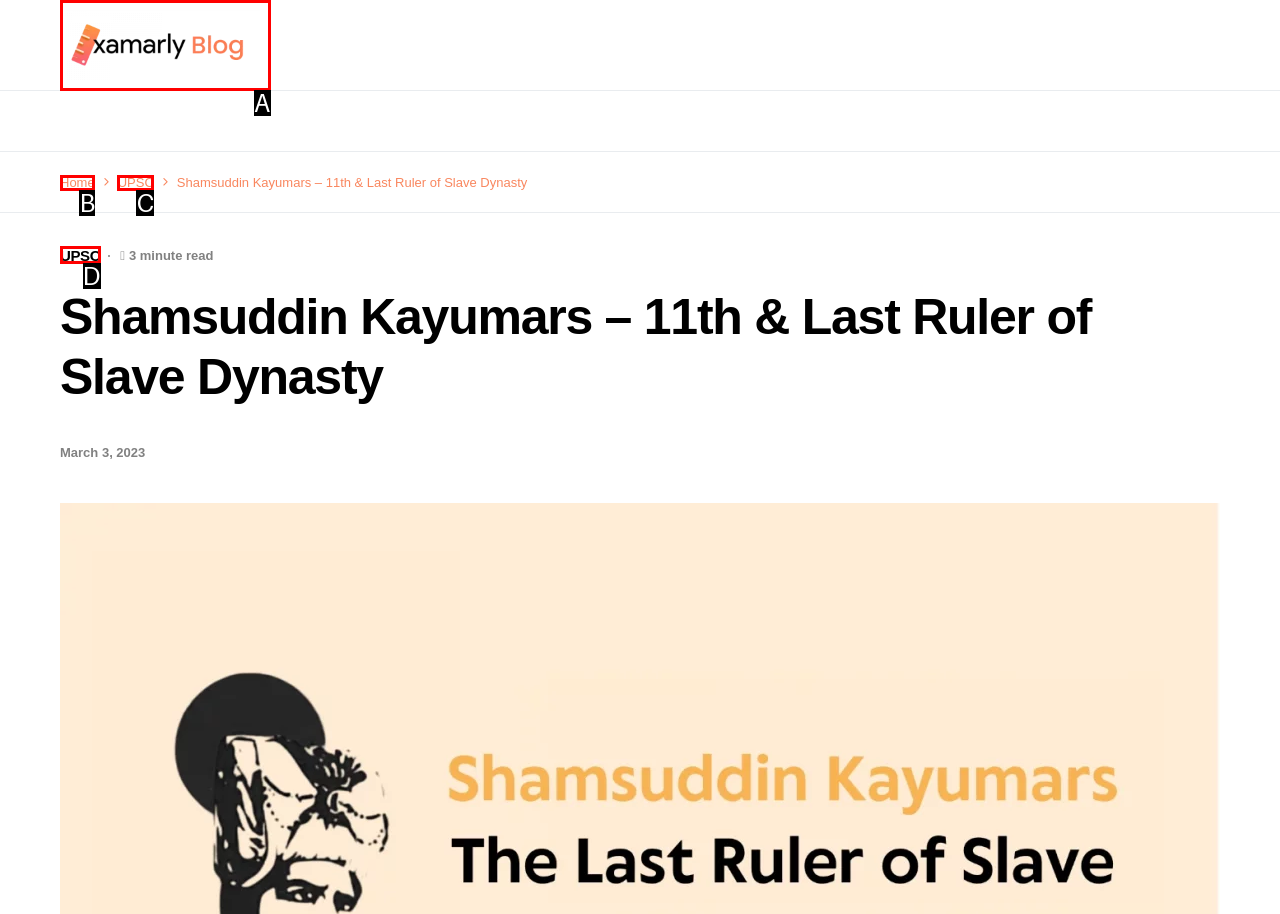Identify the letter corresponding to the UI element that matches this description: Submit
Answer using only the letter from the provided options.

None